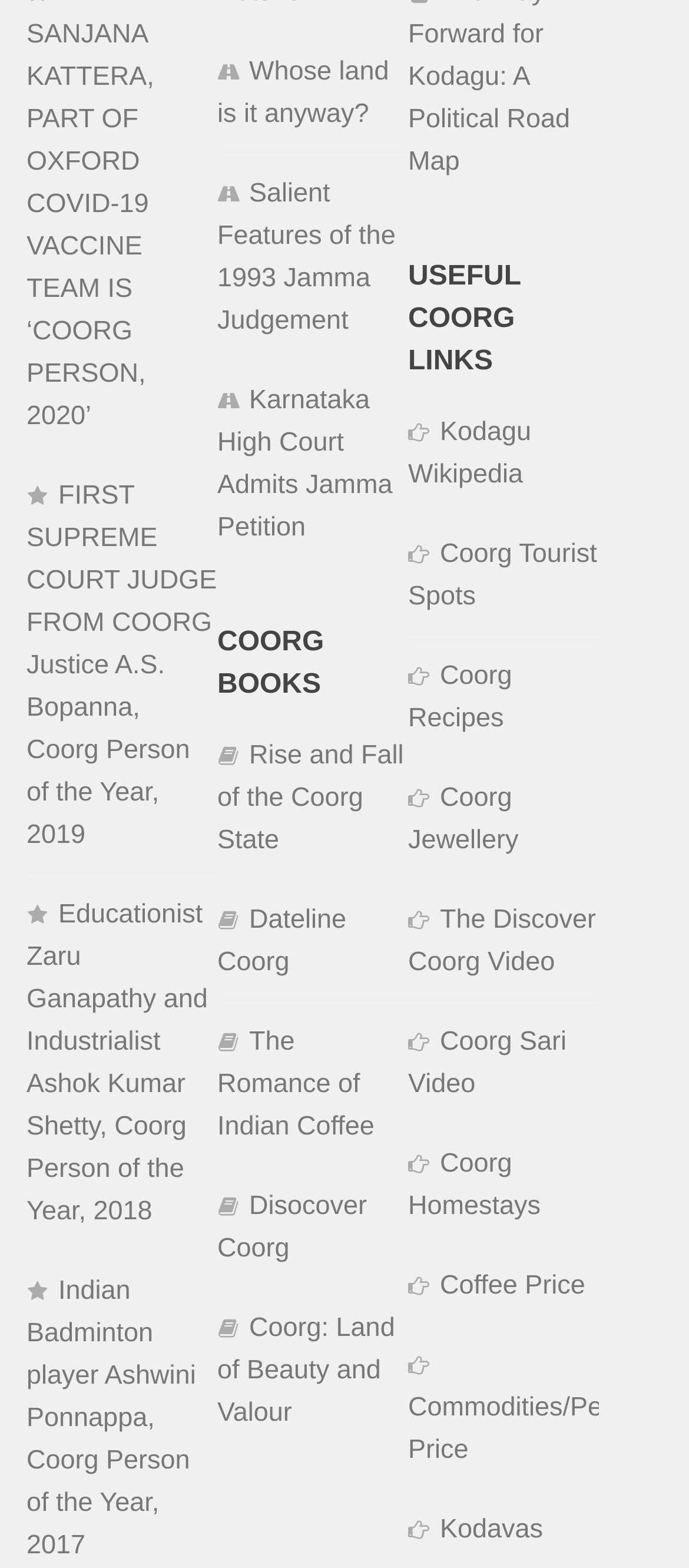What is the topic of the third link under 'COORG BOOKS'?
Look at the image and provide a short answer using one word or a phrase.

The Romance of Indian Coffee